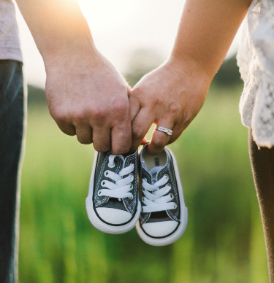Elaborate on the contents of the image in great detail.

In a heartwarming moment captured in a natural setting, a couple holds a pair of small, gray sneakers between them, symbolizing anticipation and love. The hands, one adorned with a silver ring, grip the shoes tenderly against a backdrop of vibrant green grass, illuminated by soft, warm sunlight. This image evokes feelings of connection and the joy of impending parenthood, reflecting themes of family, growth, and the journey ahead. The simplicity of the scene, combined with the intimate gesture, creates a poignant representation of shared dreams and shared futures.